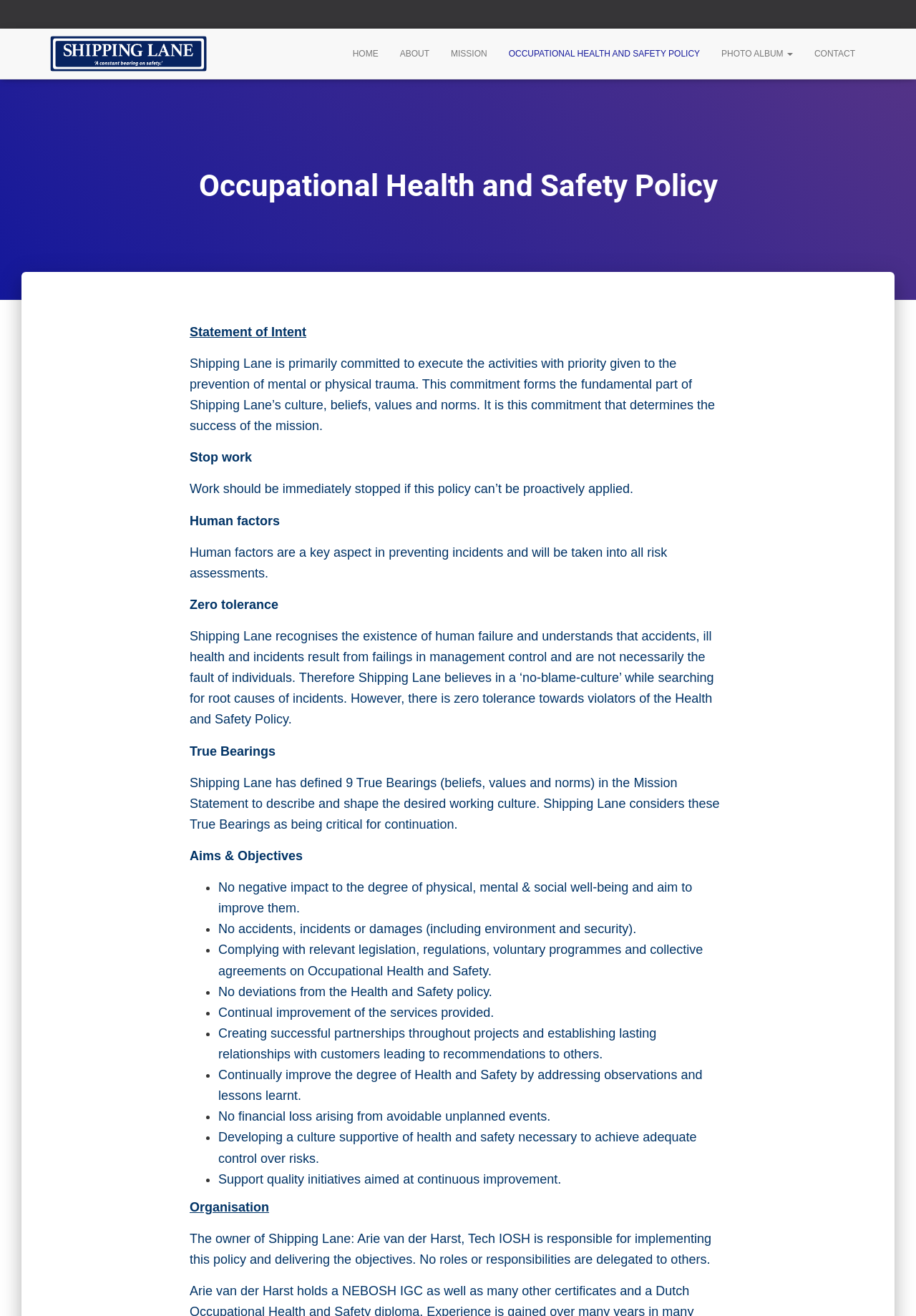What are the 9 True Bearings of Shipping Lane?
Refer to the image and provide a detailed answer to the question.

As stated in the policy, Shipping Lane has defined 9 True Bearings (beliefs, values and norms) in the Mission Statement to describe and shape the desired working culture, which are critical for continuation.